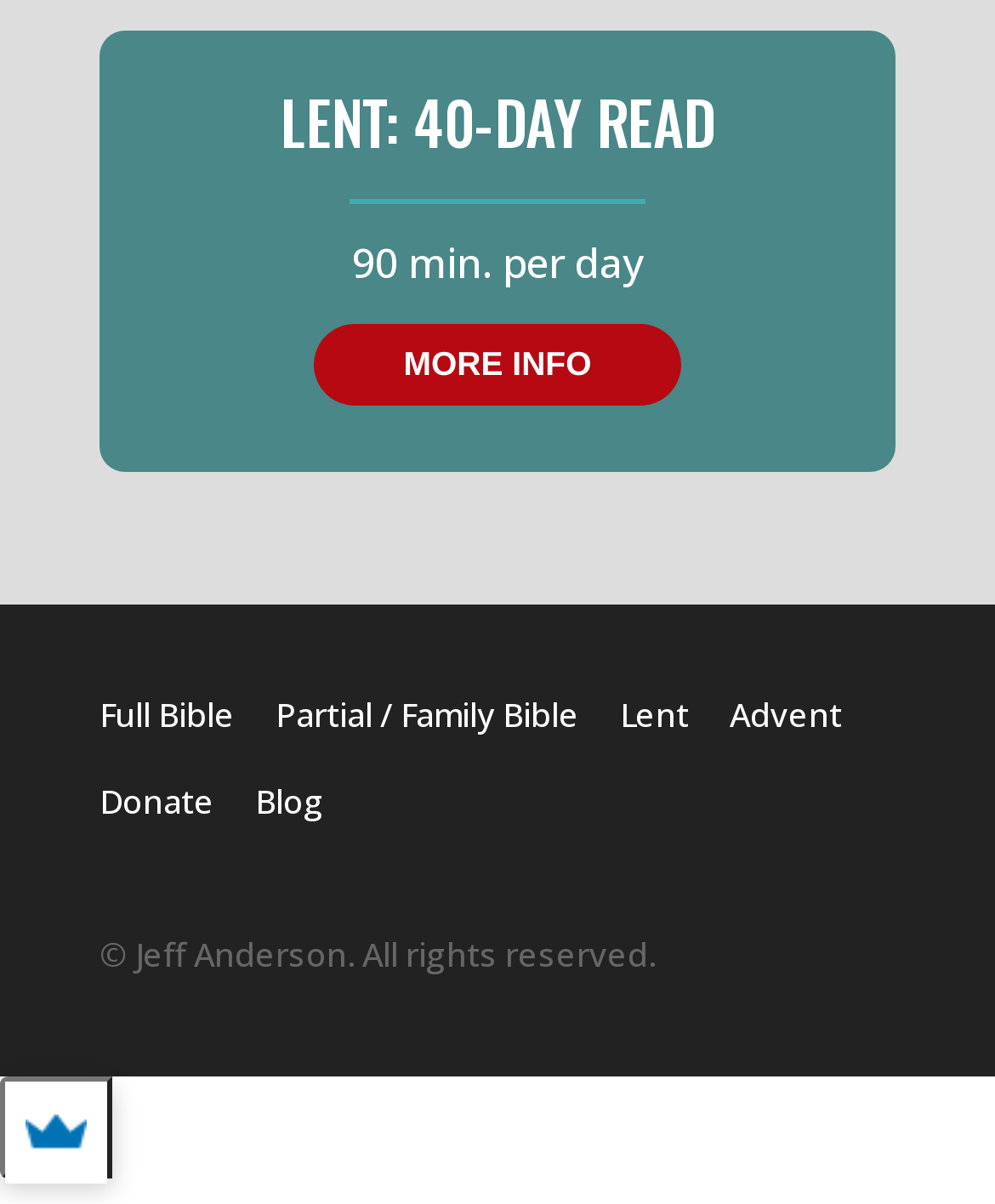Using the details from the image, please elaborate on the following question: How many links are available in the contentinfo section?

The contentinfo section contains 6 links, namely 'Full Bible', 'Partial / Family Bible', 'Lent', 'Advent', 'Donate', and 'Blog'. These links are located in the lower part of the webpage.